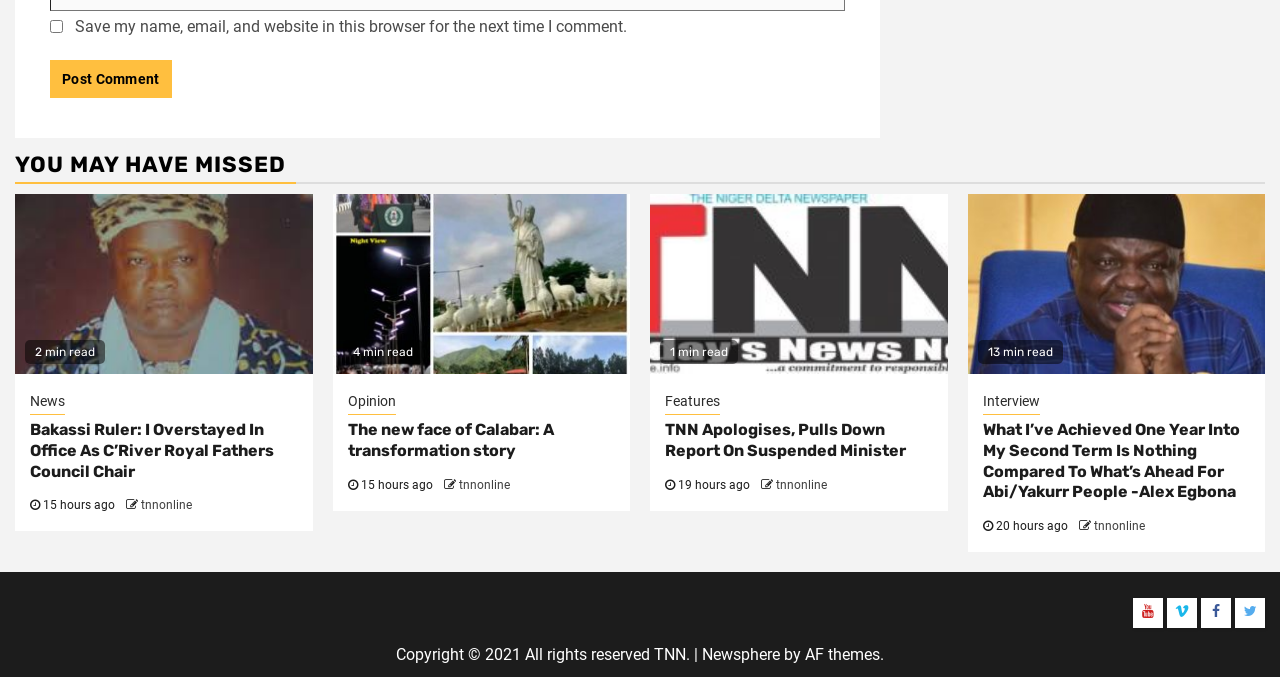Can you show the bounding box coordinates of the region to click on to complete the task described in the instruction: "Visit the 'News' section"?

[0.023, 0.578, 0.051, 0.613]